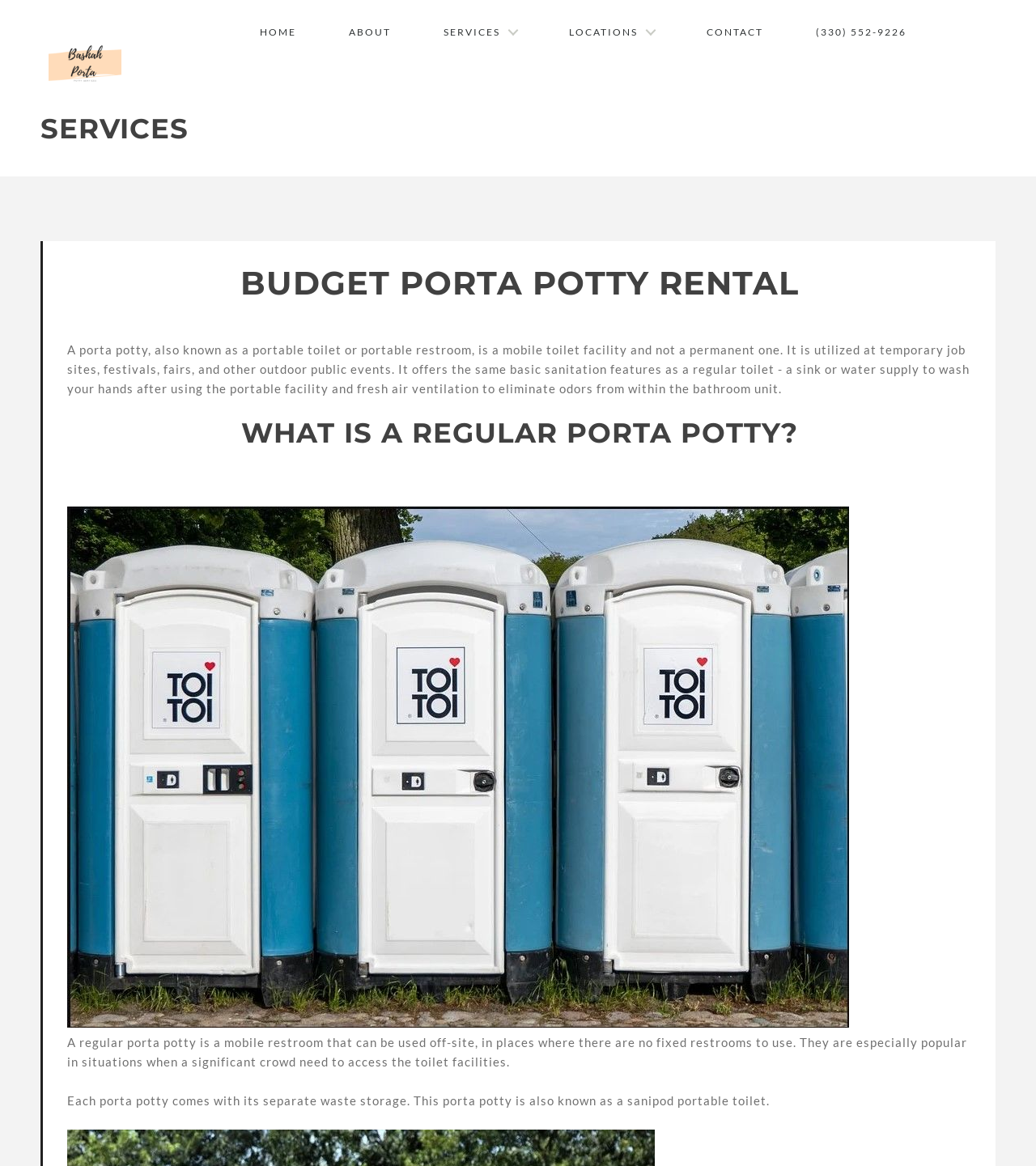What is a porta potty?
Please give a detailed and elaborate answer to the question.

Based on the webpage, a porta potty is a mobile toilet facility that is utilized at temporary job sites, festivals, fairs, and other outdoor public events. It offers the same basic sanitation features as a regular toilet.